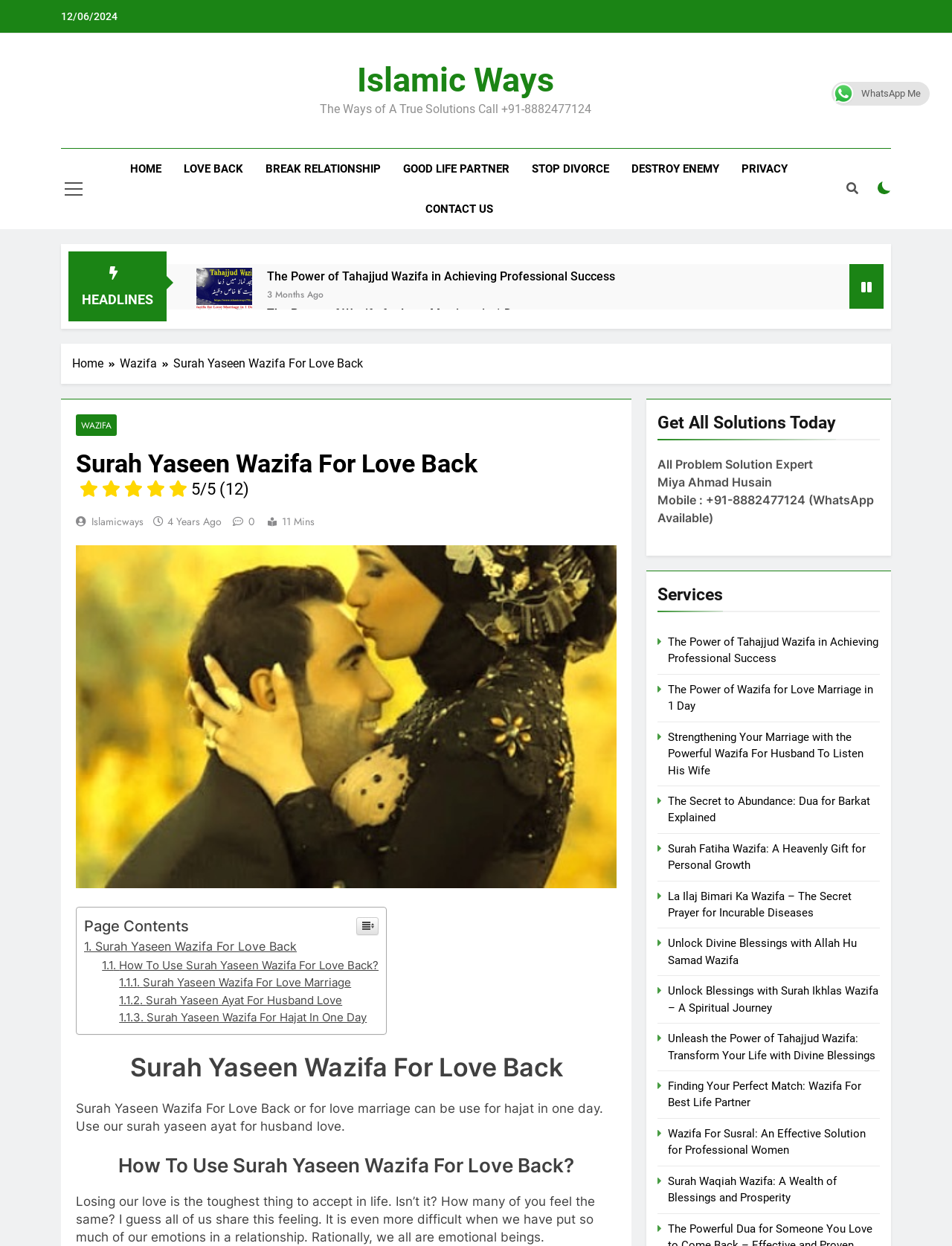Bounding box coordinates are to be given in the format (top-left x, top-left y, bottom-right x, bottom-right y). All values must be floating point numbers between 0 and 1. Provide the bounding box coordinate for the UI element described as: Good Life Partner

[0.412, 0.119, 0.547, 0.152]